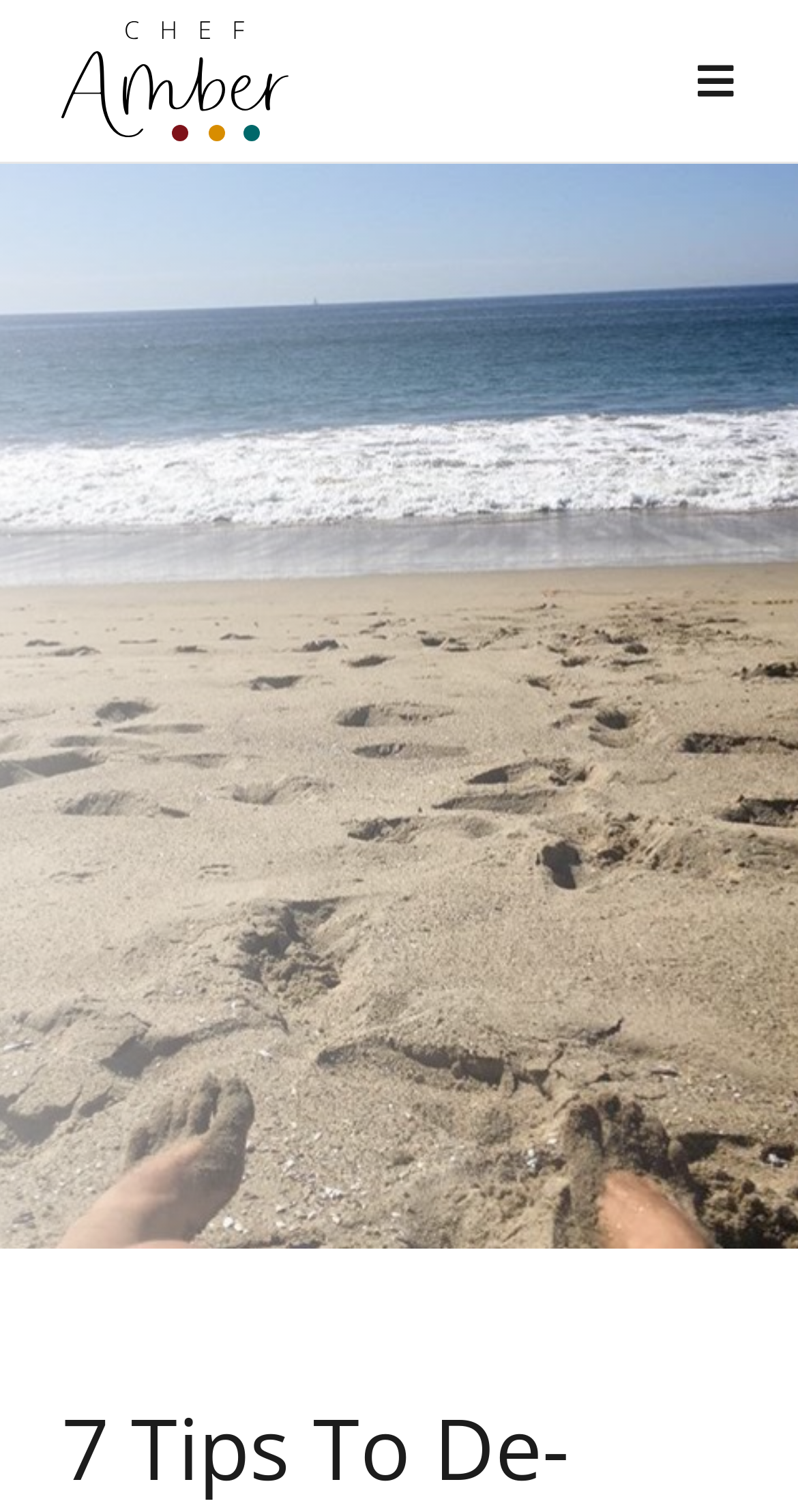Based on the image, provide a detailed and complete answer to the question: 
What is the position of the link 'RECIPES'?

By comparing the y1 and y2 coordinates of the links, we can determine their vertical positions. The link 'RECIPES' has a higher y1 value than the link 'ABOUT', which means it is positioned below 'ABOUT'.